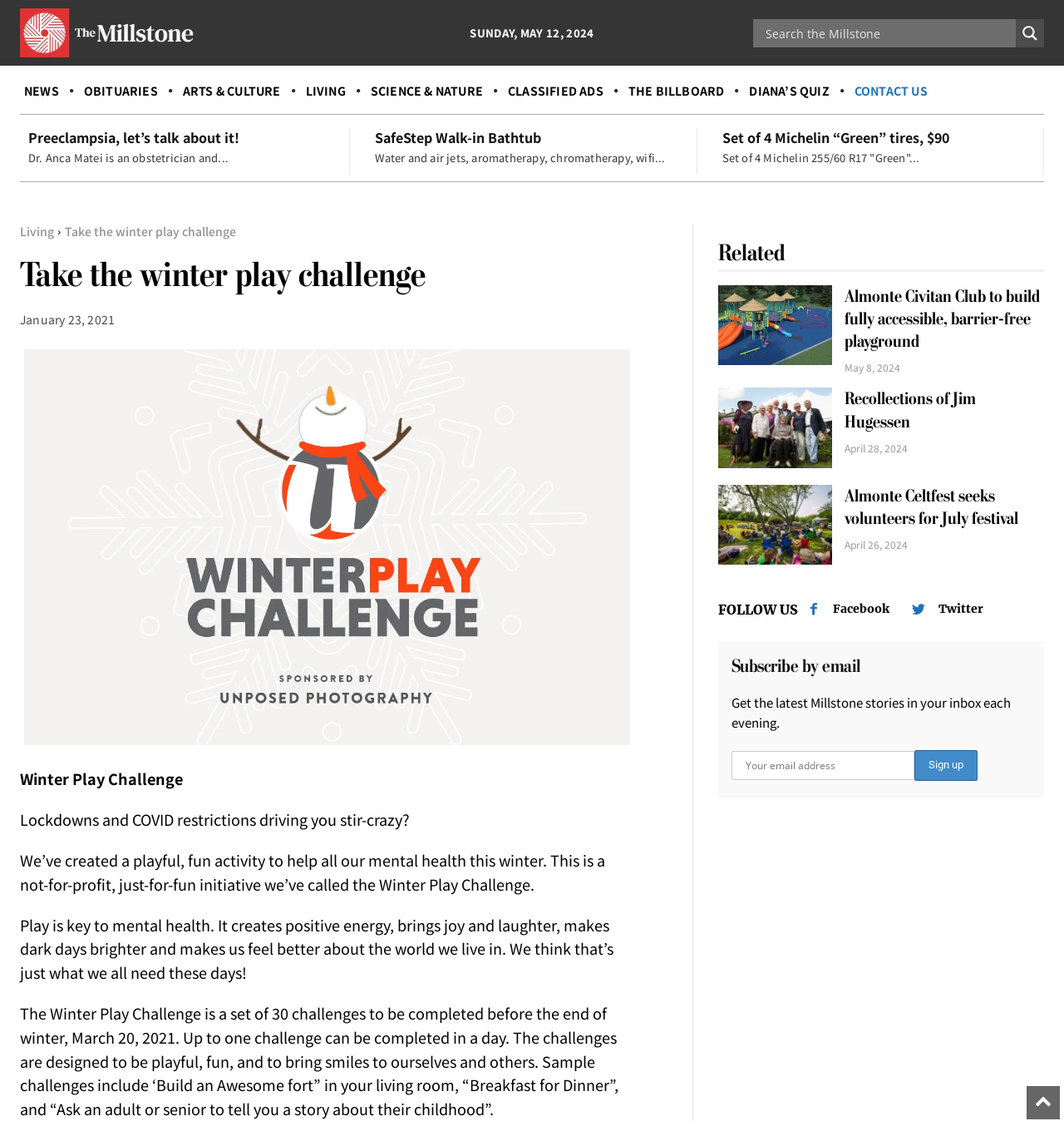Bounding box coordinates are to be given in the format (top-left x, top-left y, bottom-right x, bottom-right y). All values must be floating point numbers between 0 and 1. Provide the bounding box coordinate for the UI element described as: Preeclampsia, let’s talk about it!

[0.027, 0.113, 0.228, 0.131]